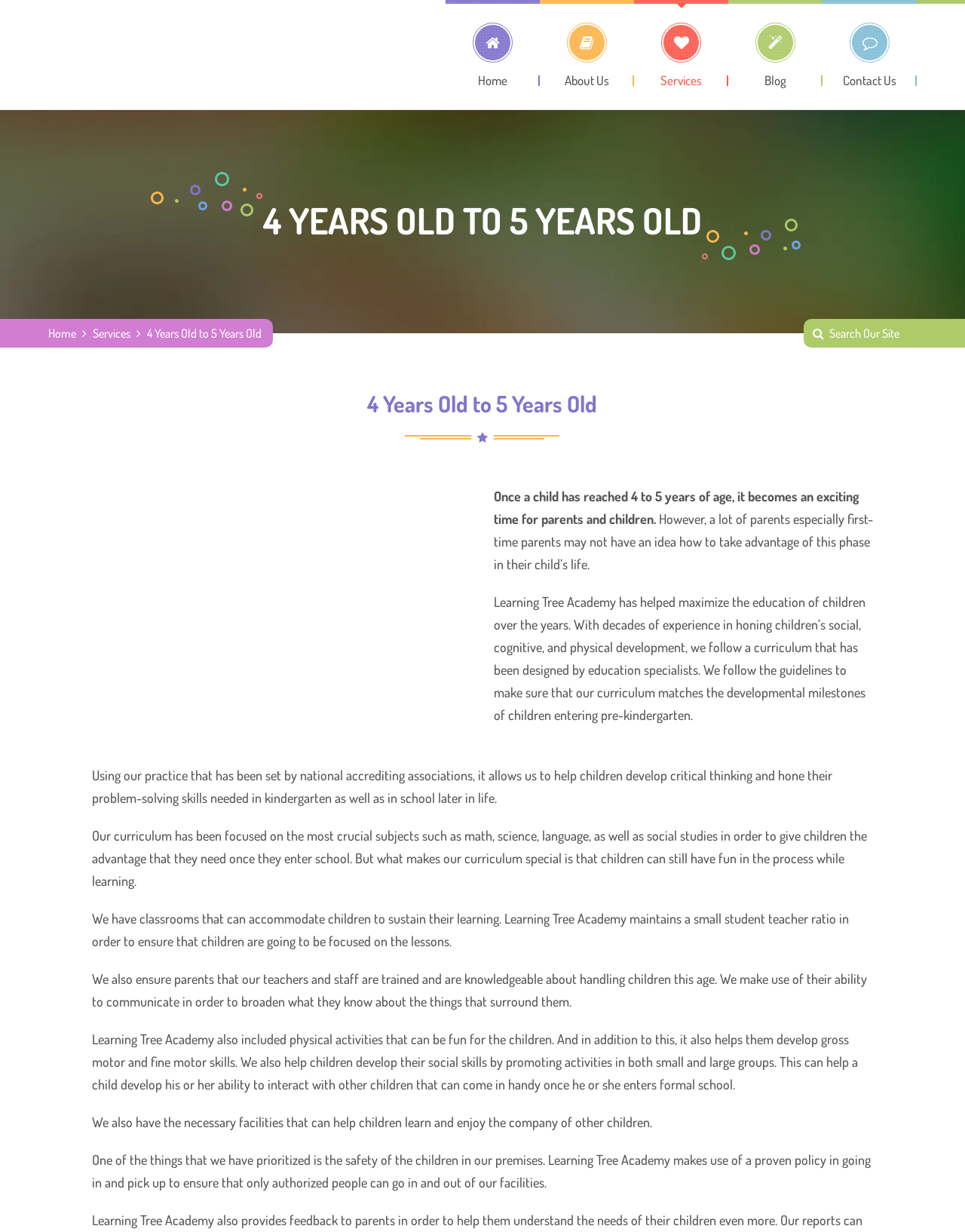Kindly determine the bounding box coordinates of the area that needs to be clicked to fulfill this instruction: "Search for something on the site".

[0.859, 0.261, 0.938, 0.28]